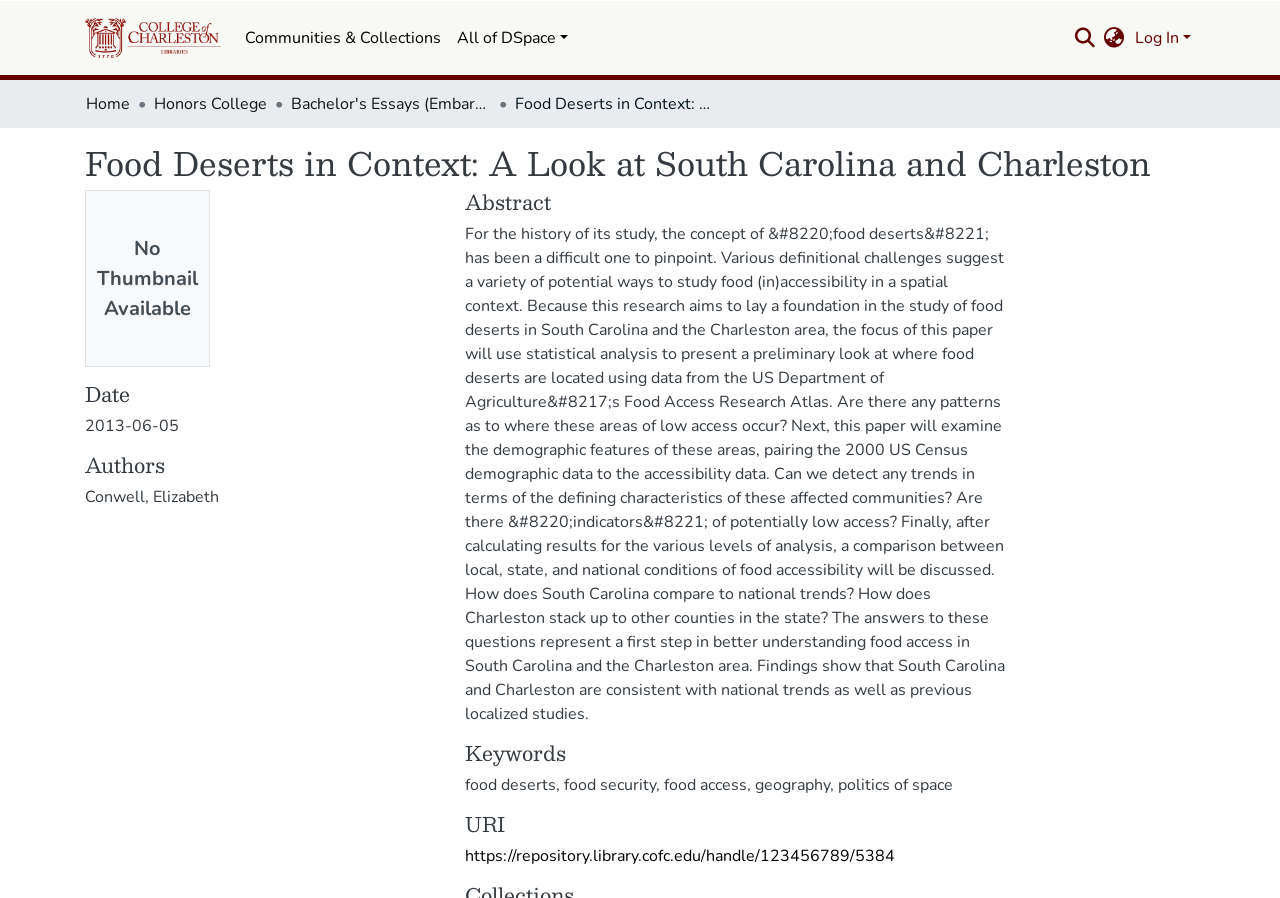What is the URL of the publication?
Using the visual information from the image, give a one-word or short-phrase answer.

https://repository.library.cofc.edu/handle/123456789/5384